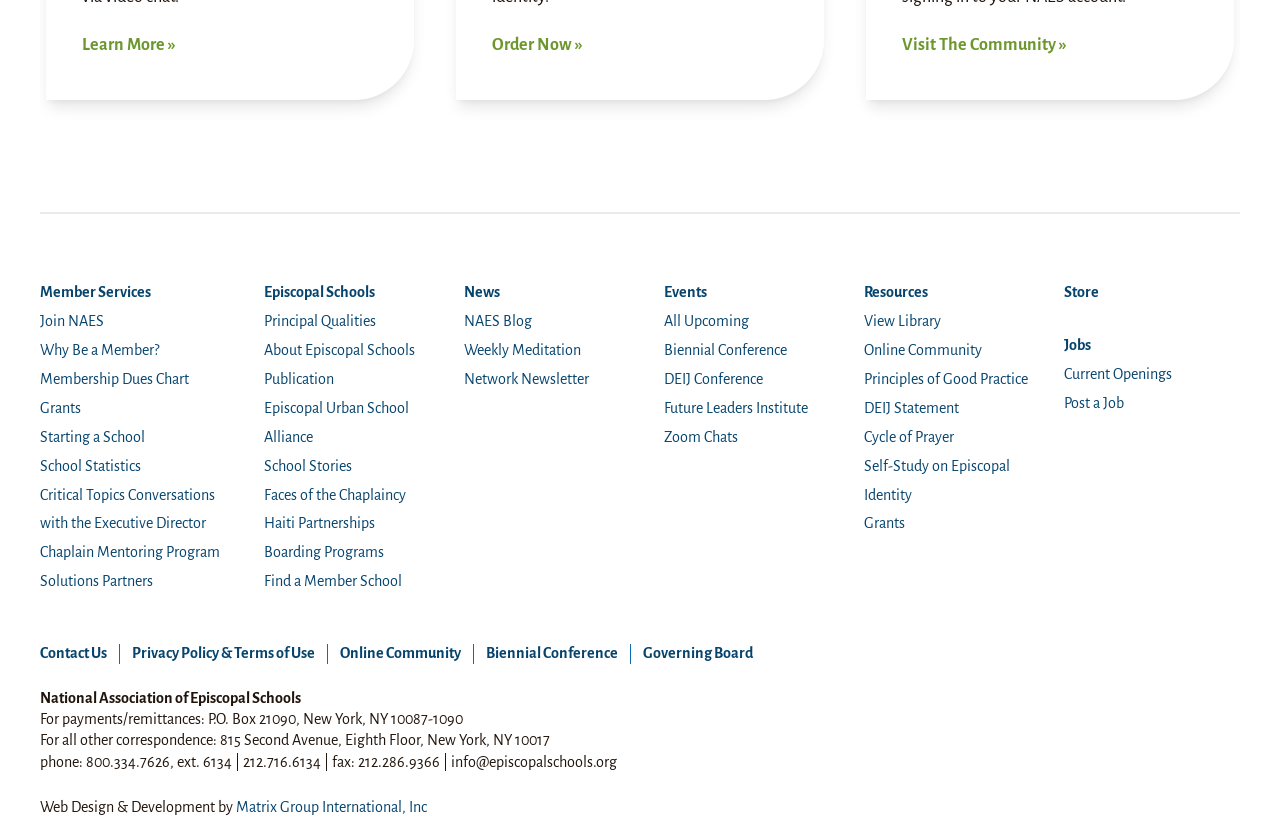How many types of resources are available?
Please use the visual content to give a single word or phrase answer.

9